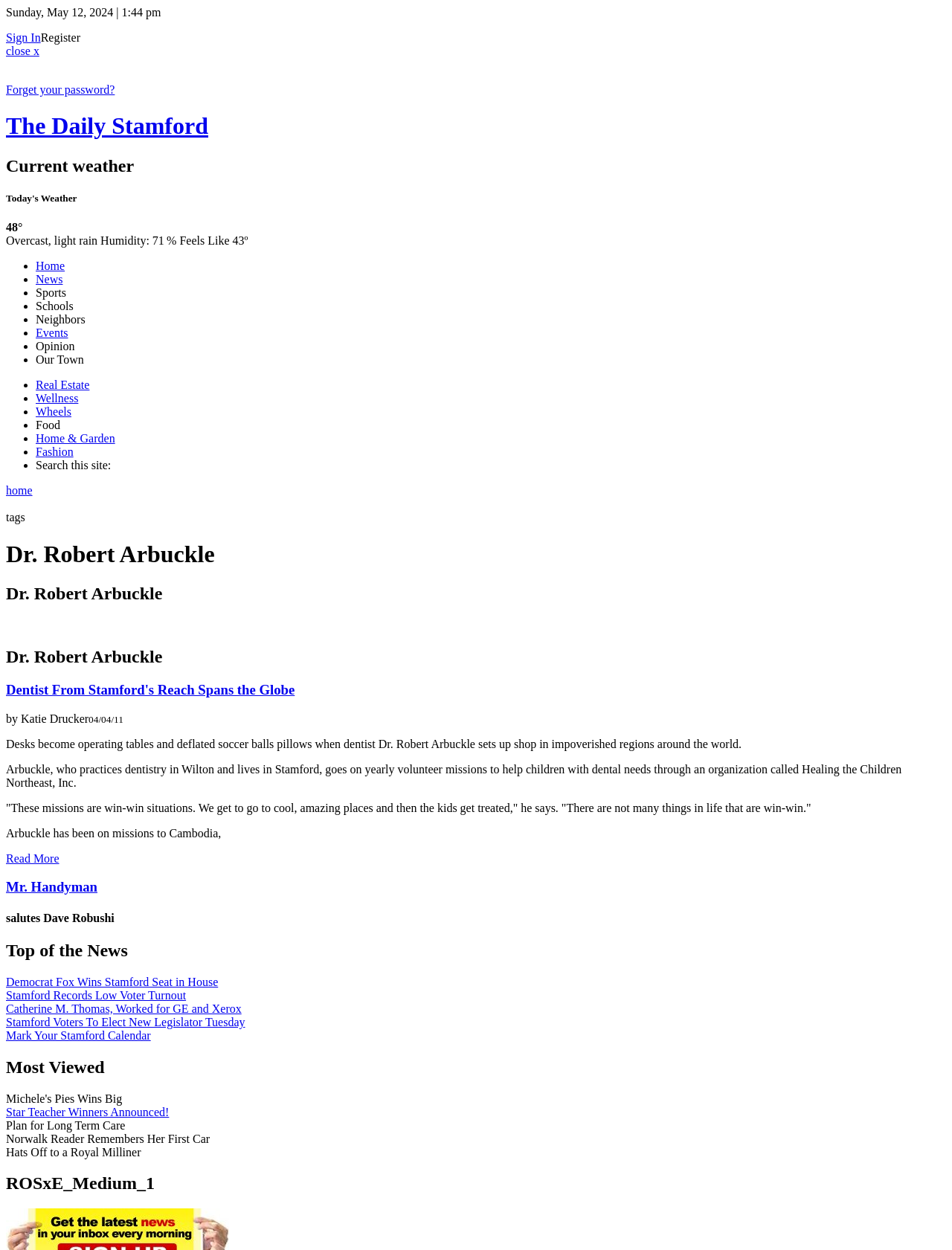Please find the bounding box coordinates of the element that needs to be clicked to perform the following instruction: "Sign in". The bounding box coordinates should be four float numbers between 0 and 1, represented as [left, top, right, bottom].

[0.006, 0.025, 0.043, 0.035]